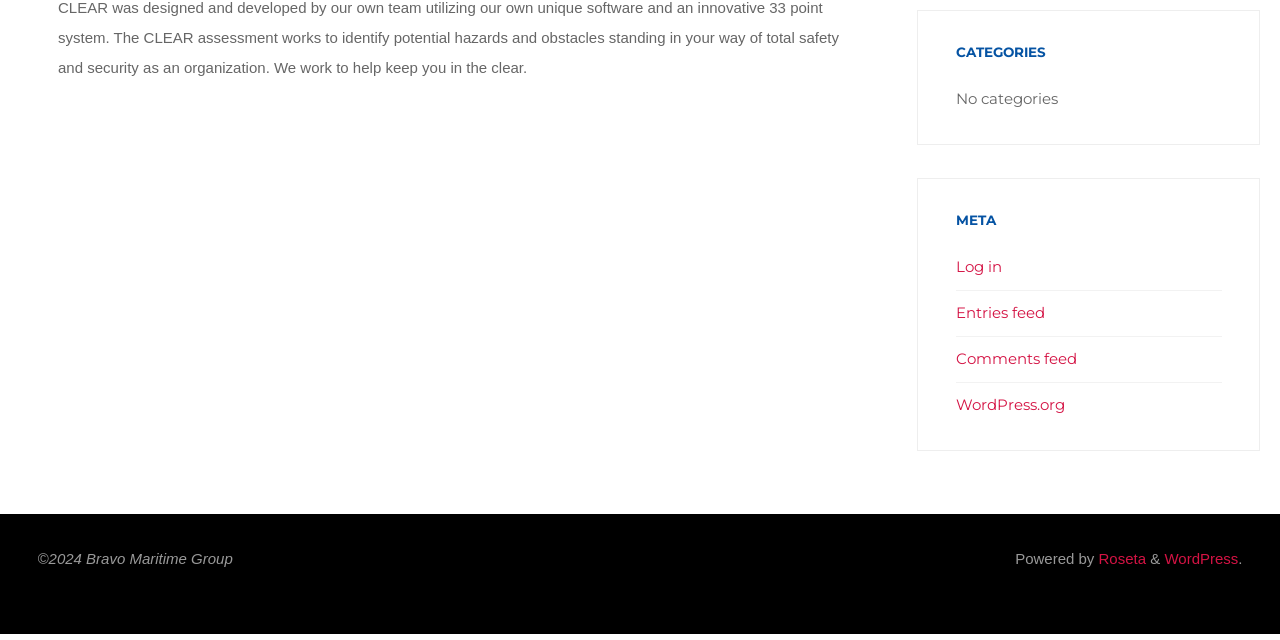Please find the bounding box for the UI component described as follows: "WordPress.org".

[0.747, 0.618, 0.832, 0.648]